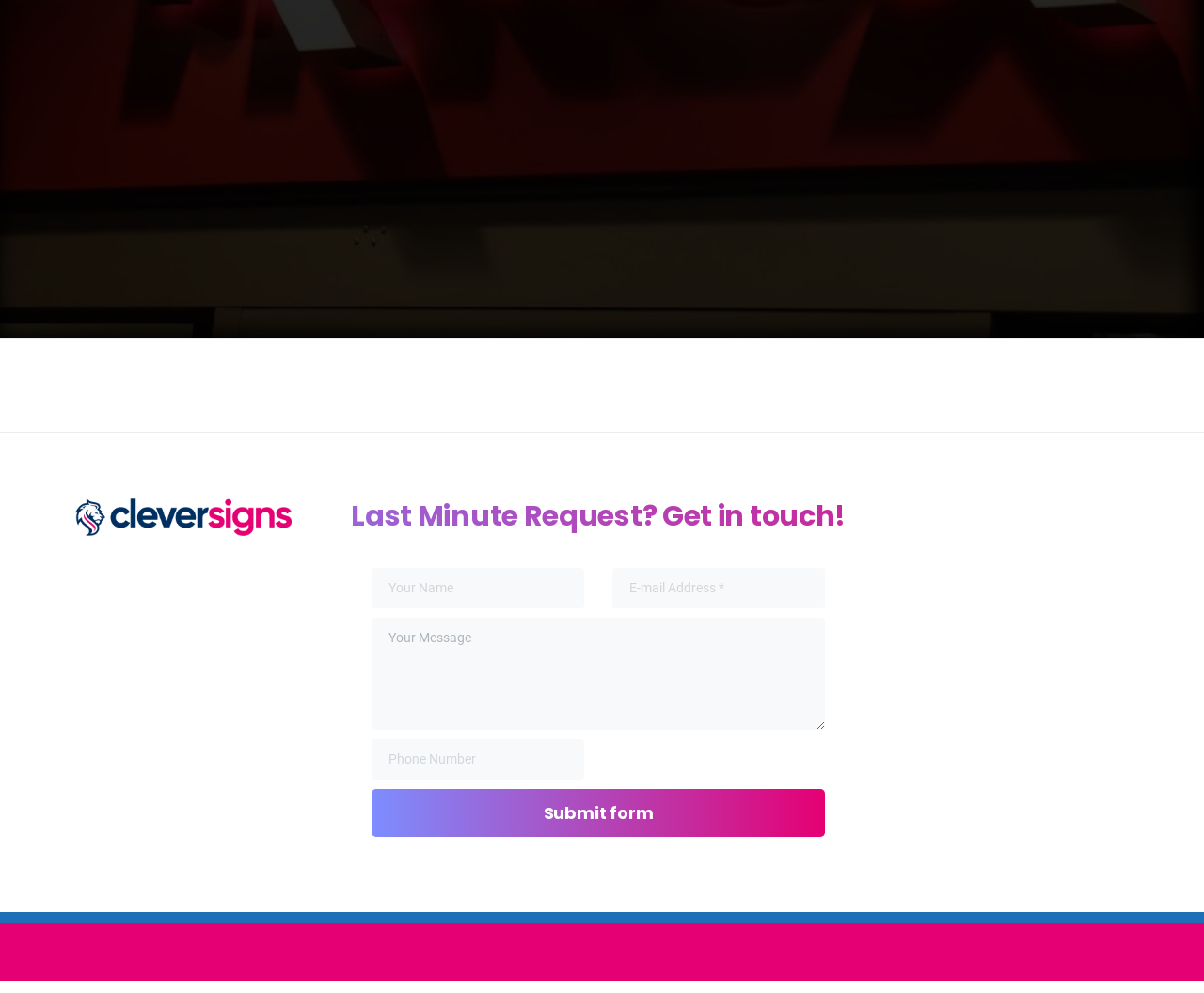Determine the bounding box coordinates of the clickable area required to perform the following instruction: "Call 0208 150 3330". The coordinates should be represented as four float numbers between 0 and 1: [left, top, right, bottom].

[0.709, 0.624, 0.916, 0.666]